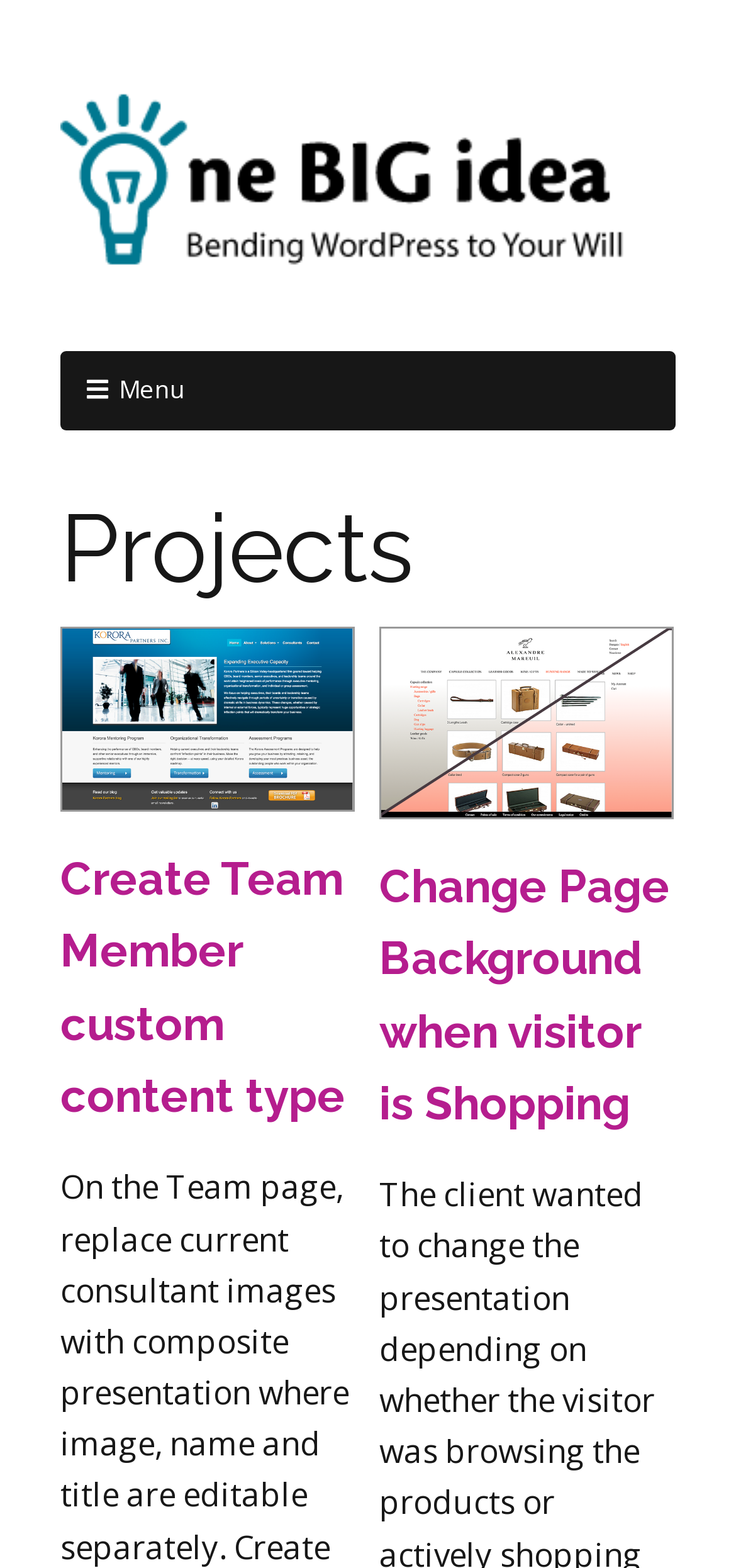What is the principal heading displayed on the webpage?

One Big Idea